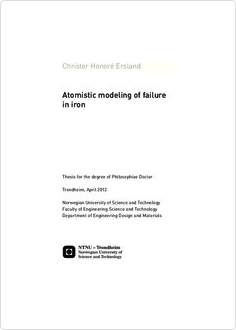Generate a descriptive account of all visible items and actions in the image.

The image is a cover page for a doctoral thesis titled "Atomistic modeling of failure in iron," authored by Christer Honoré Ersland. This thesis was submitted to the Norwegian University of Science and Technology (NTNU) in Trondheim, April 2012, as part of the requirements for the degree of Doctor of Philosophy. It belongs to the Faculty of Engineering Science and Technology, under the Department of Engineering Design and Materials. The cover prominently features the title and author’s name, set against a clean, white background, enhancing clarity and focus on the research topic.